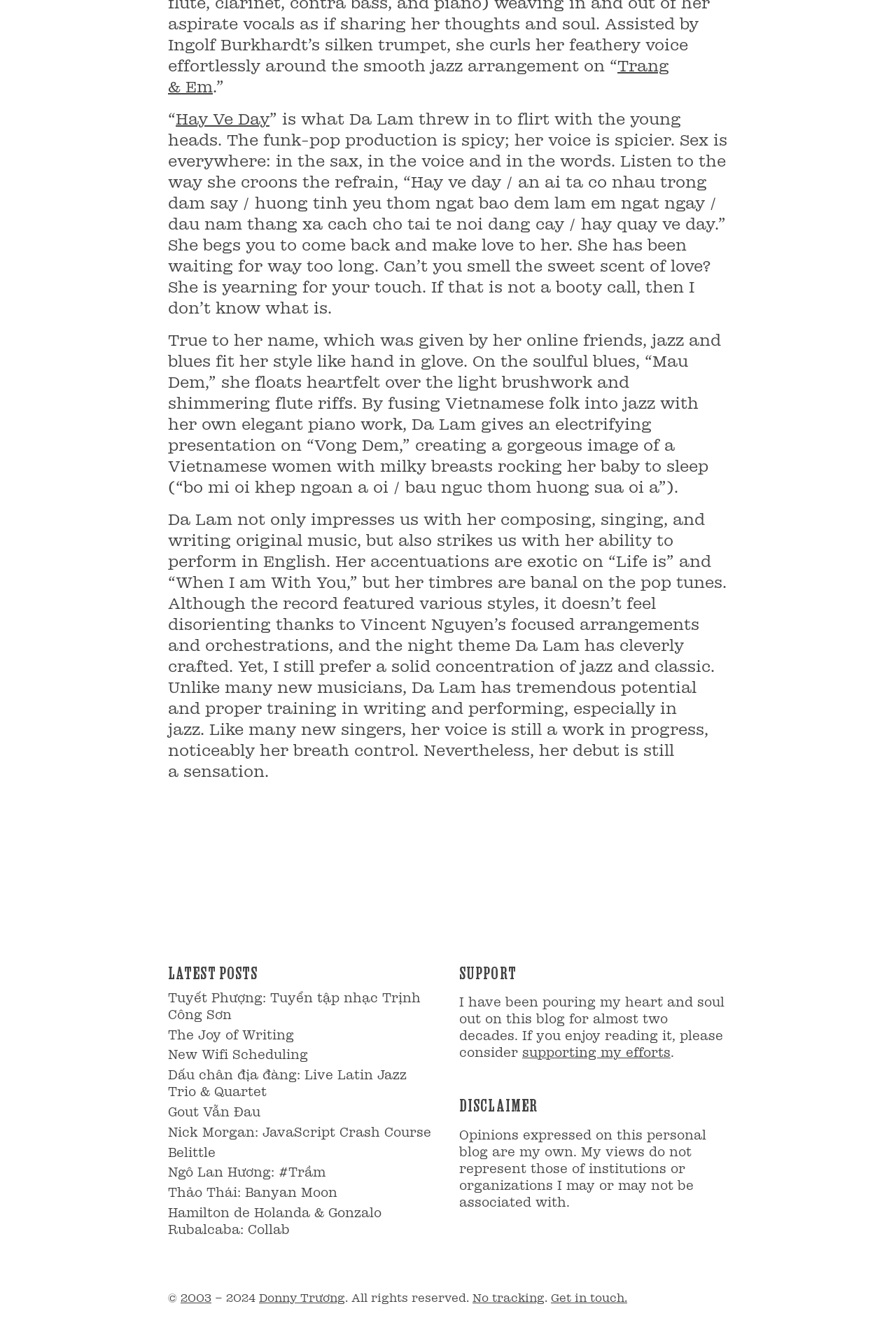Please find the bounding box coordinates of the clickable region needed to complete the following instruction: "Get in touch with Donny Trương". The bounding box coordinates must consist of four float numbers between 0 and 1, i.e., [left, top, right, bottom].

[0.615, 0.97, 0.7, 0.979]